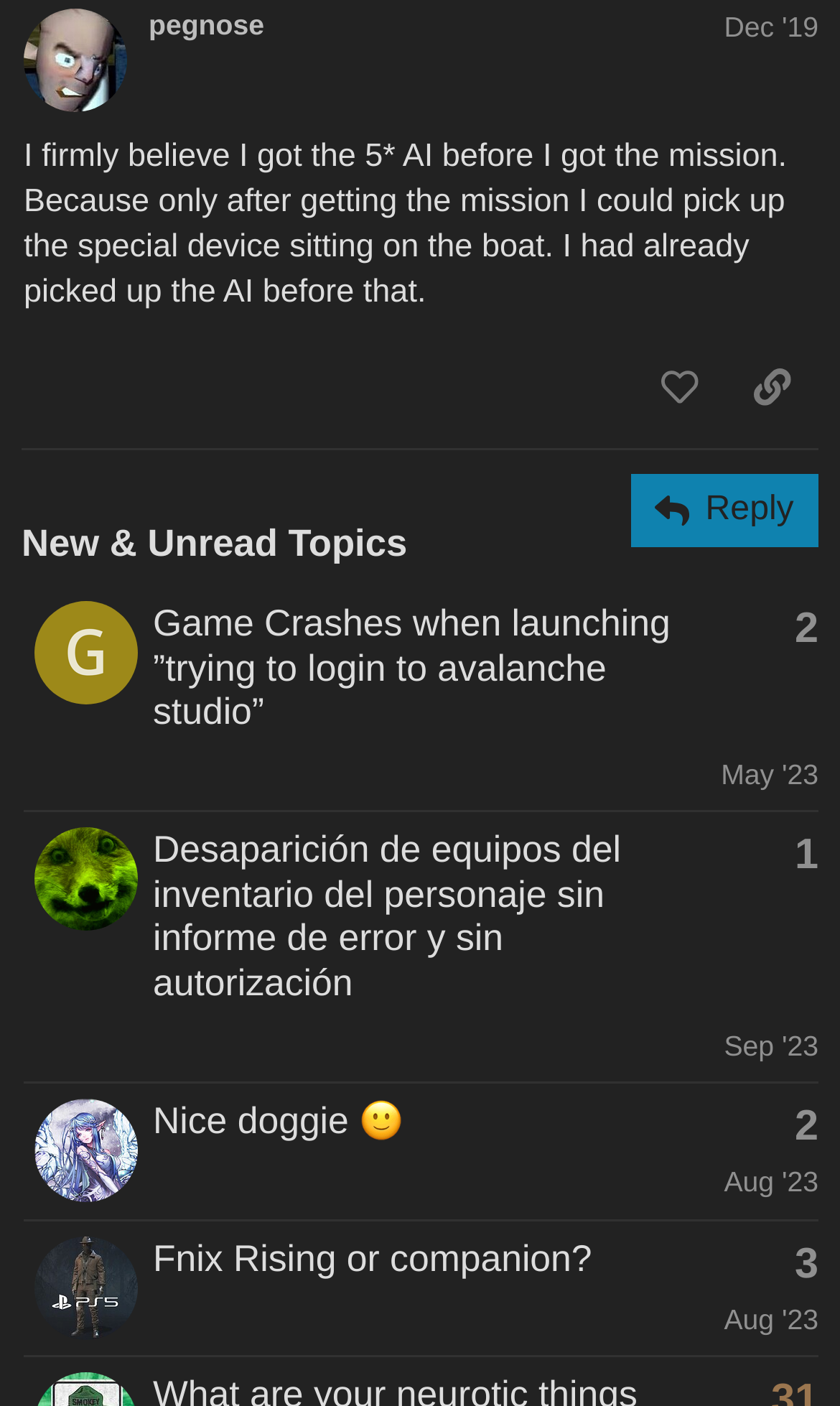Locate the bounding box coordinates of the segment that needs to be clicked to meet this instruction: "Click on the 'Reply' button".

[0.751, 0.337, 0.974, 0.389]